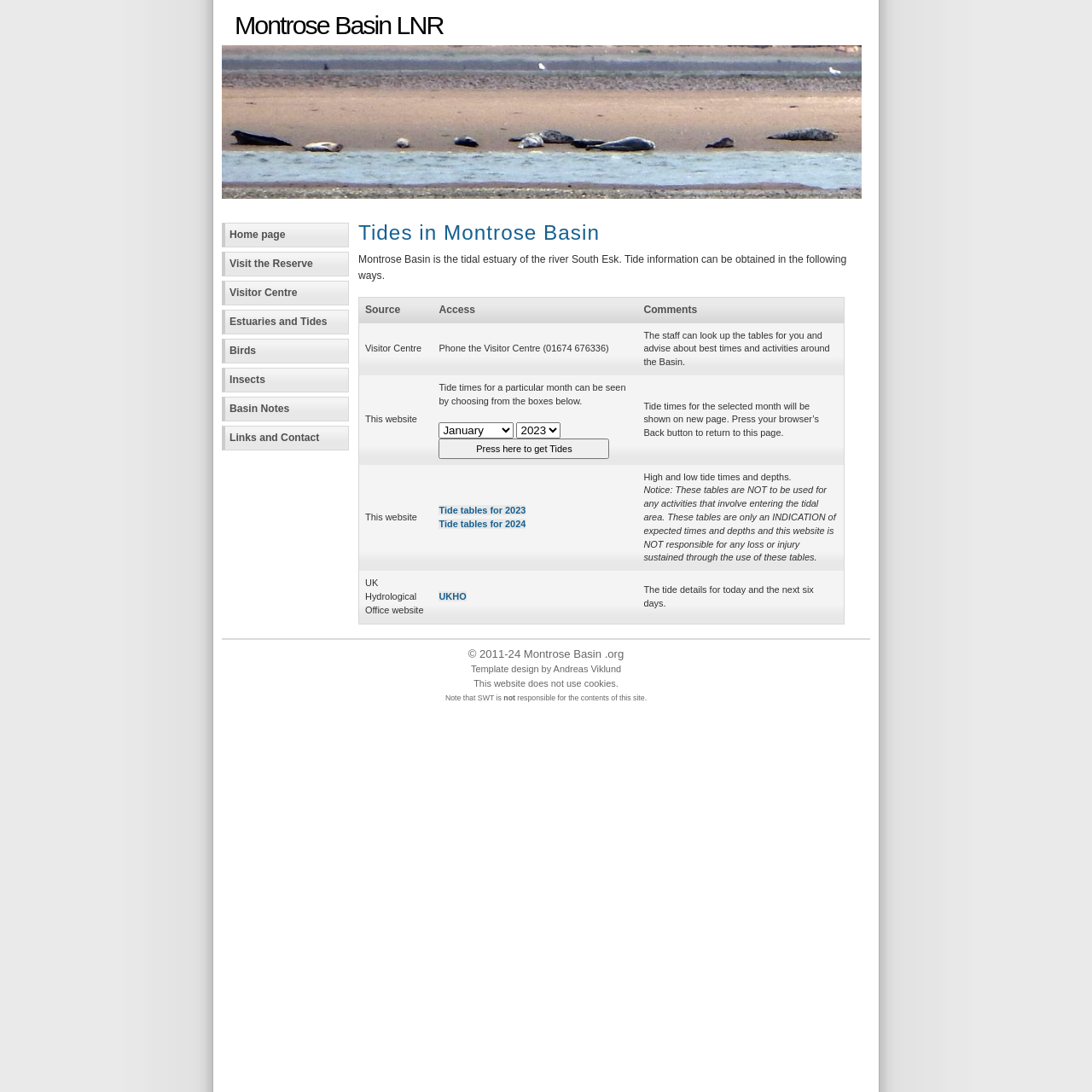Can you determine the bounding box coordinates of the area that needs to be clicked to fulfill the following instruction: "Select a month to view tide times"?

[0.402, 0.386, 0.471, 0.401]